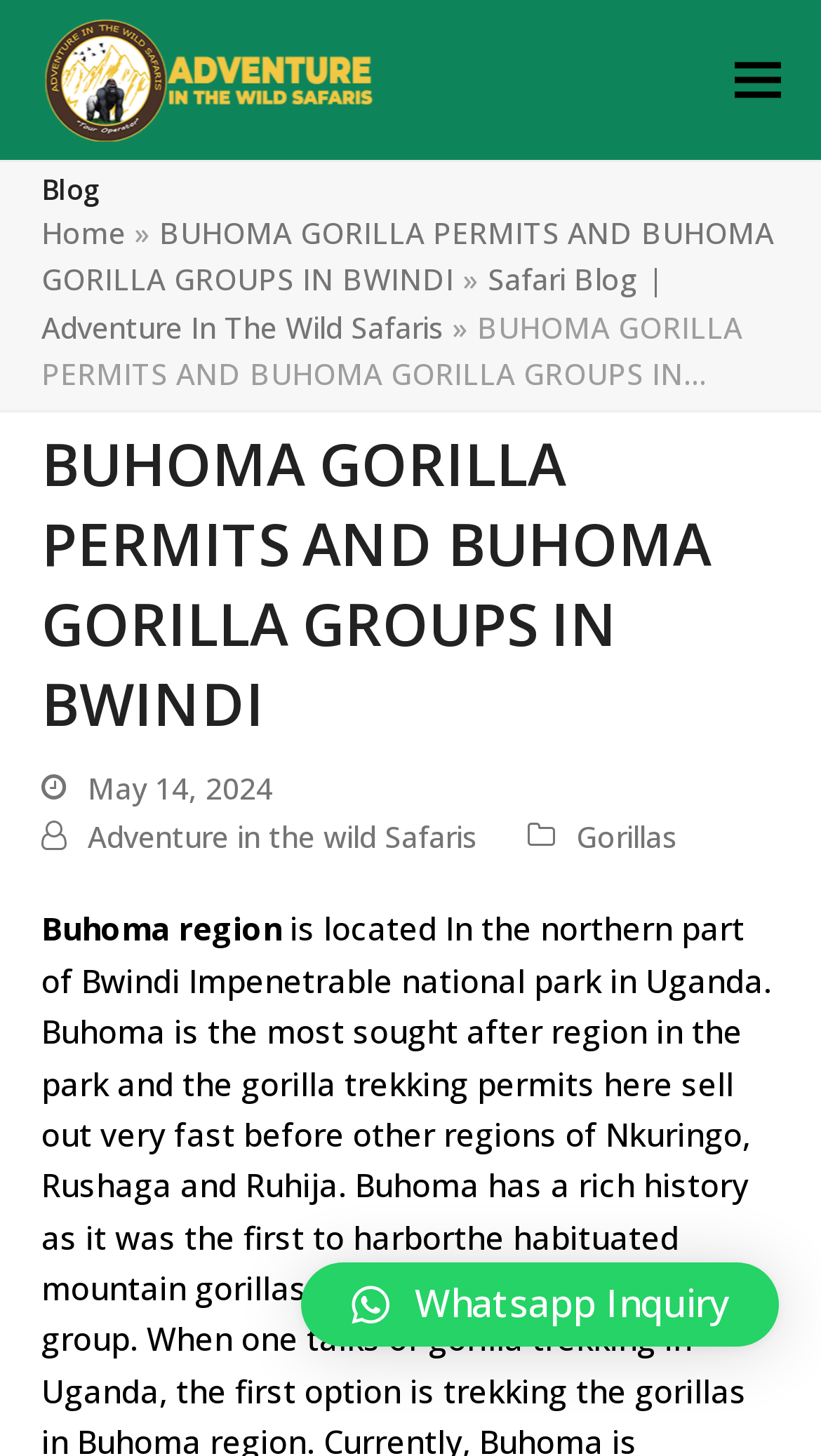Respond with a single word or short phrase to the following question: 
What is the region being referred to?

Buhoma